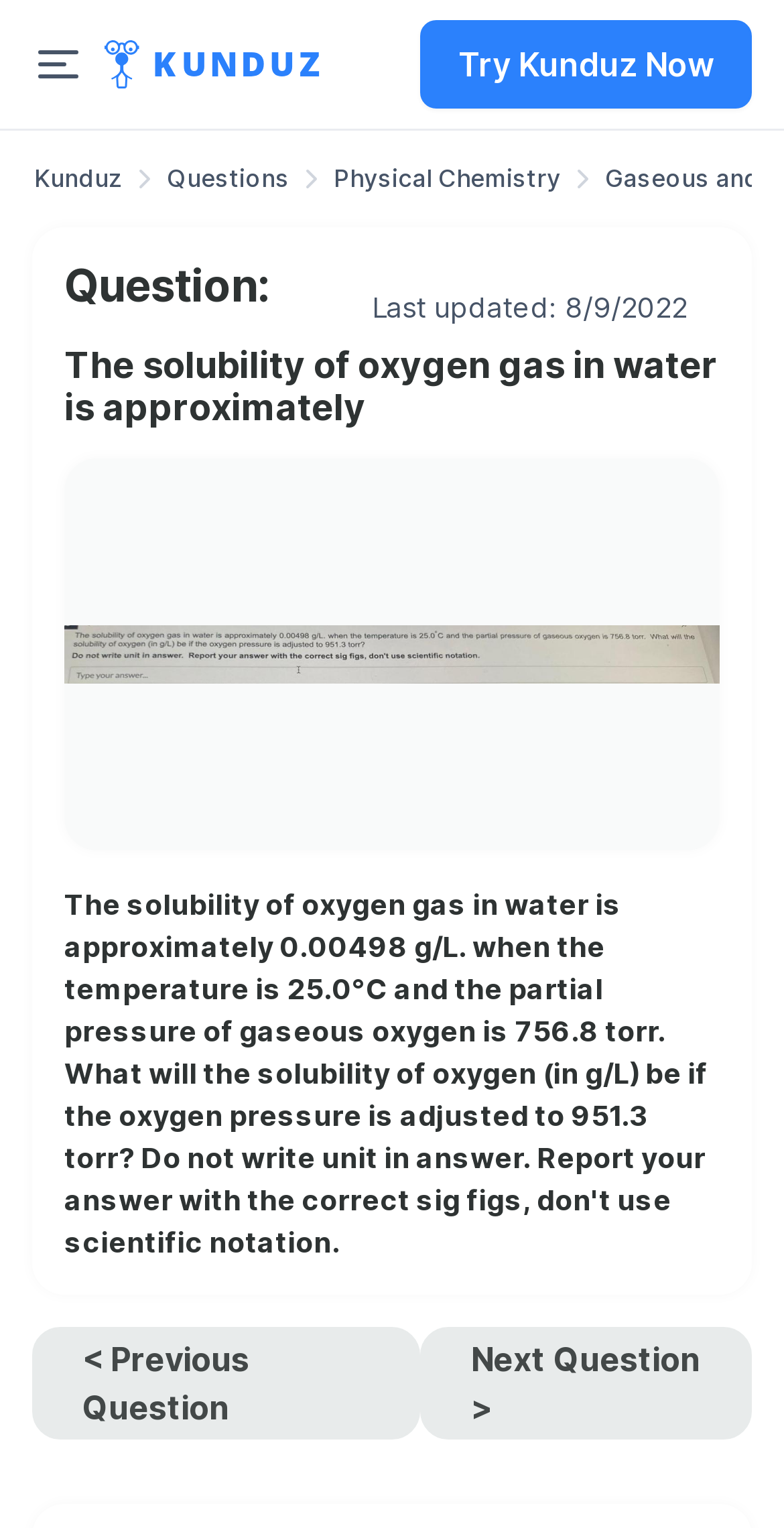What is the last updated date of the question?
Look at the image and provide a detailed response to the question.

The last updated date of the question is mentioned below the heading, which states 'Last updated: 8/9/2022'.